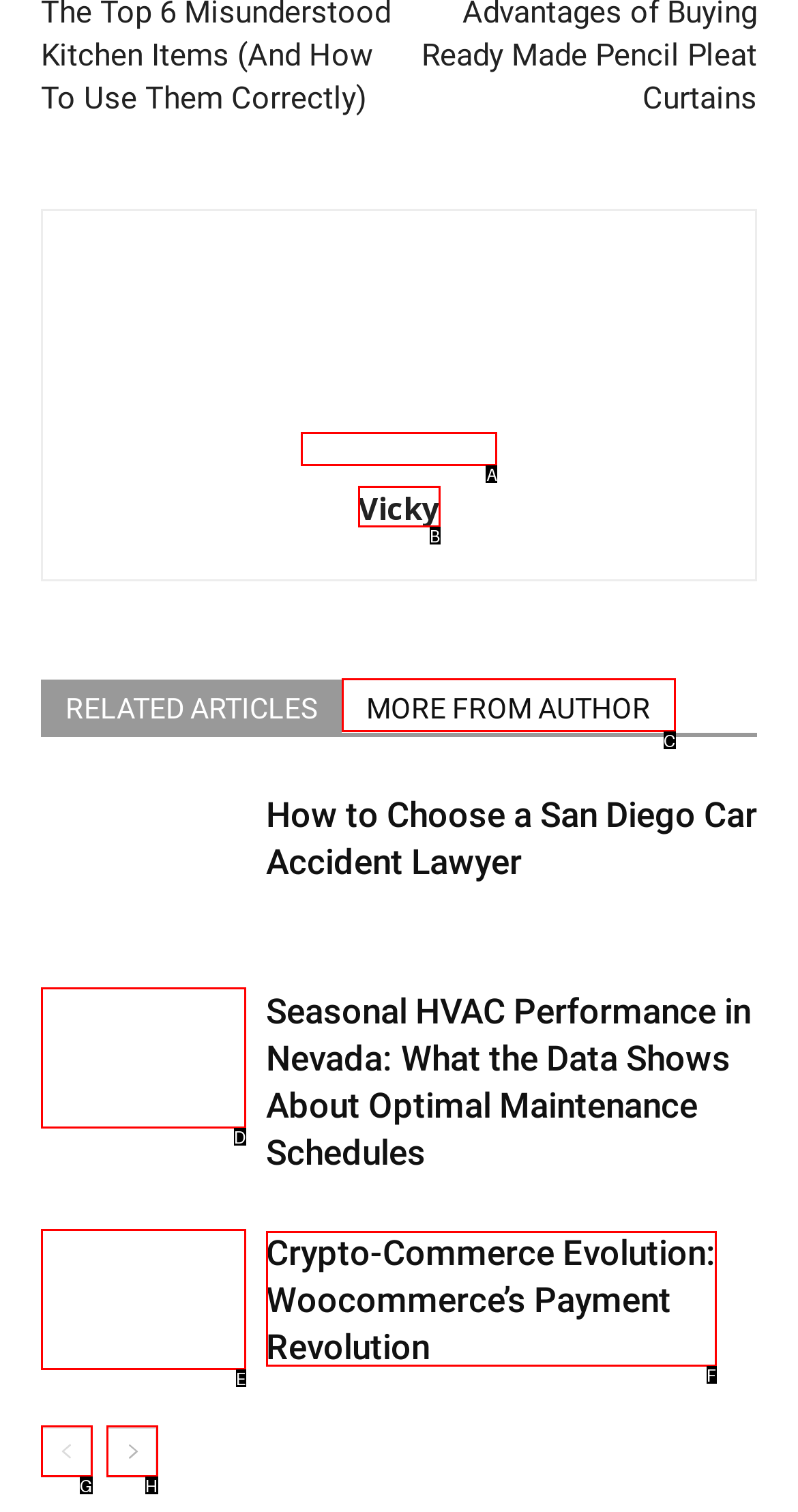Identify the correct HTML element to click to accomplish this task: view author profile
Respond with the letter corresponding to the correct choice.

A